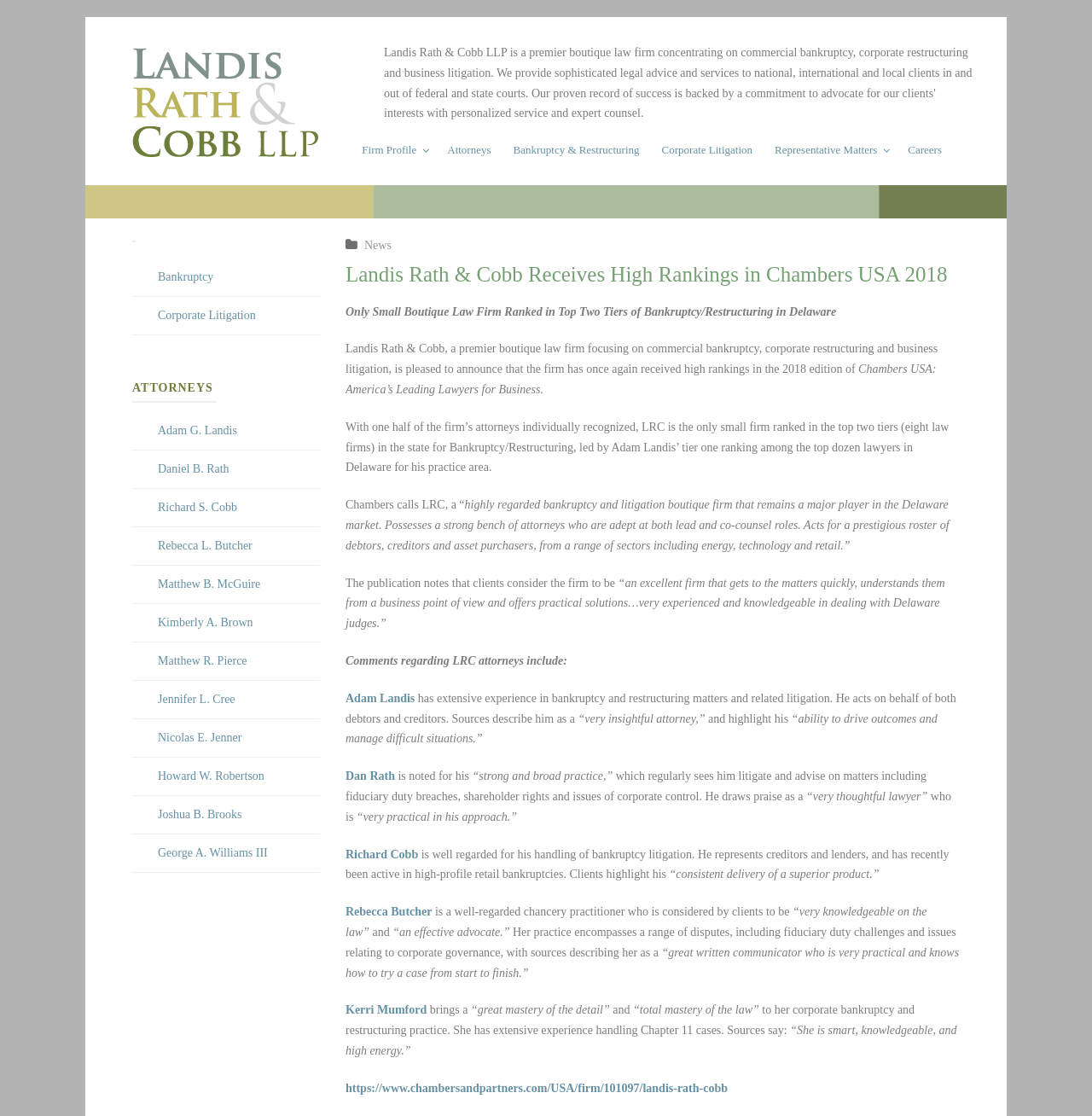Please determine the bounding box coordinates of the section I need to click to accomplish this instruction: "View 'Representative Matters'".

[0.121, 0.166, 0.879, 0.196]